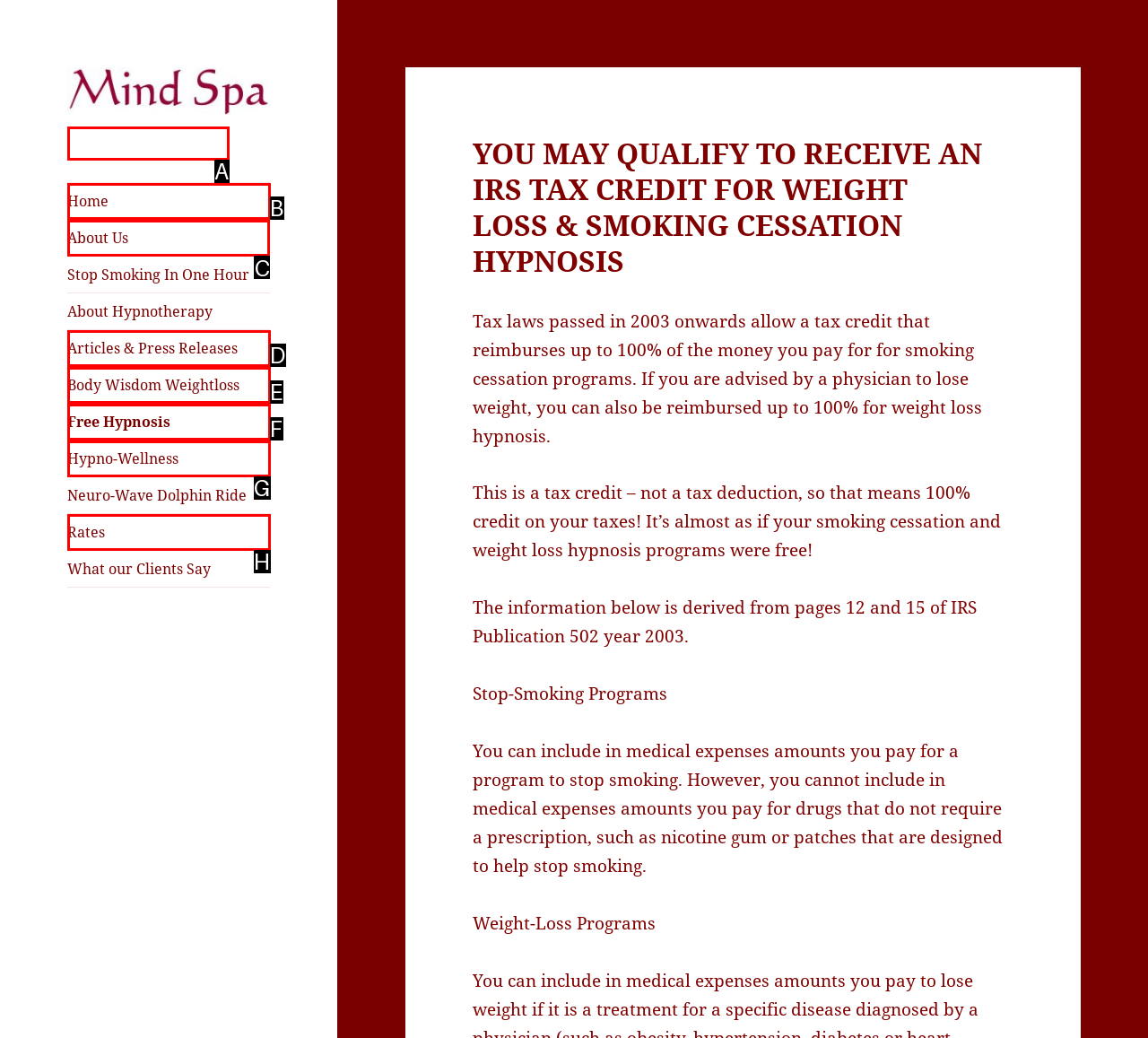Identify the HTML element to click to fulfill this task: Enter your email address
Answer with the letter from the given choices.

None